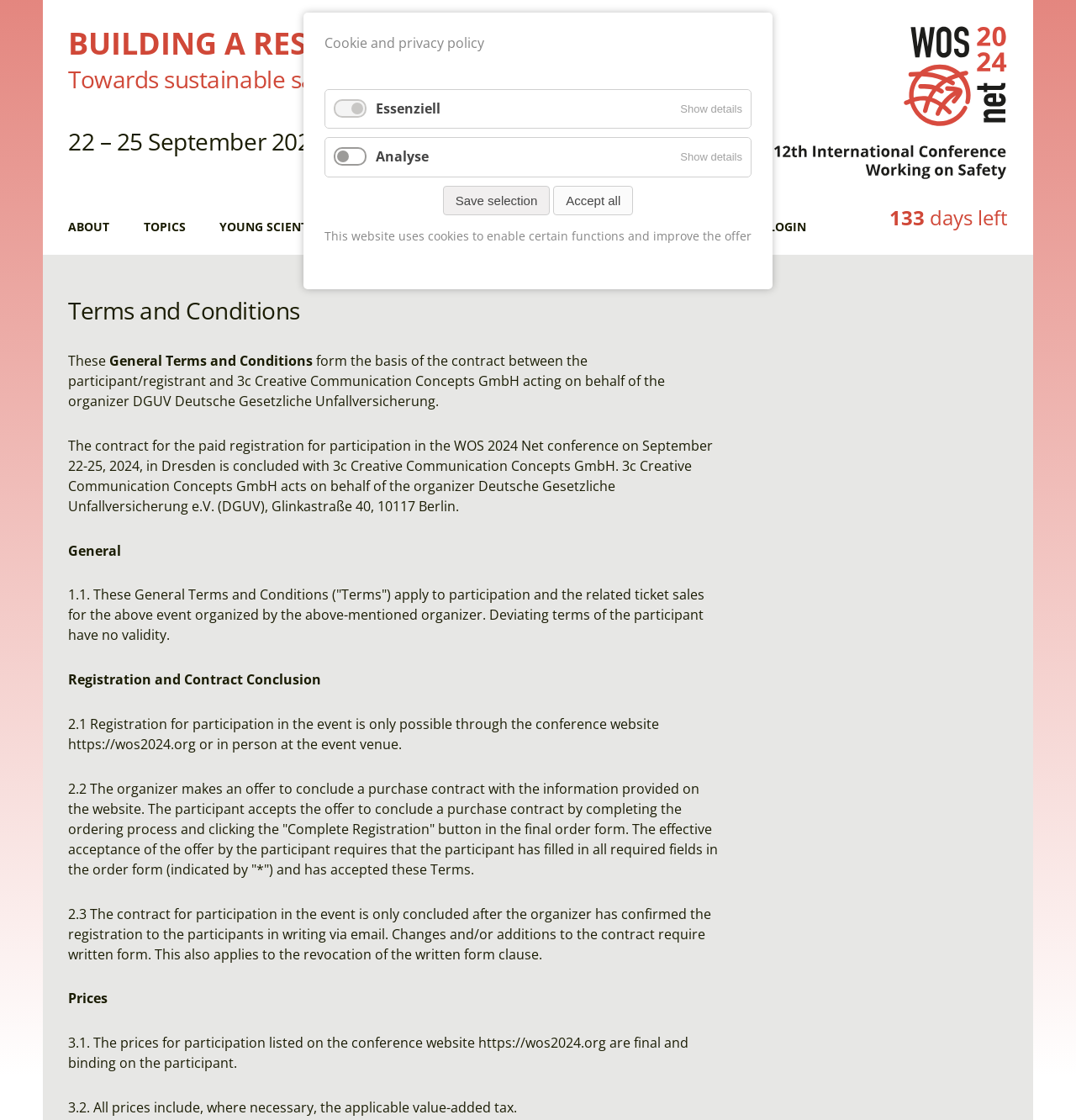Locate the bounding box coordinates of the element I should click to achieve the following instruction: "Explore the 'Recent Posts' section".

None